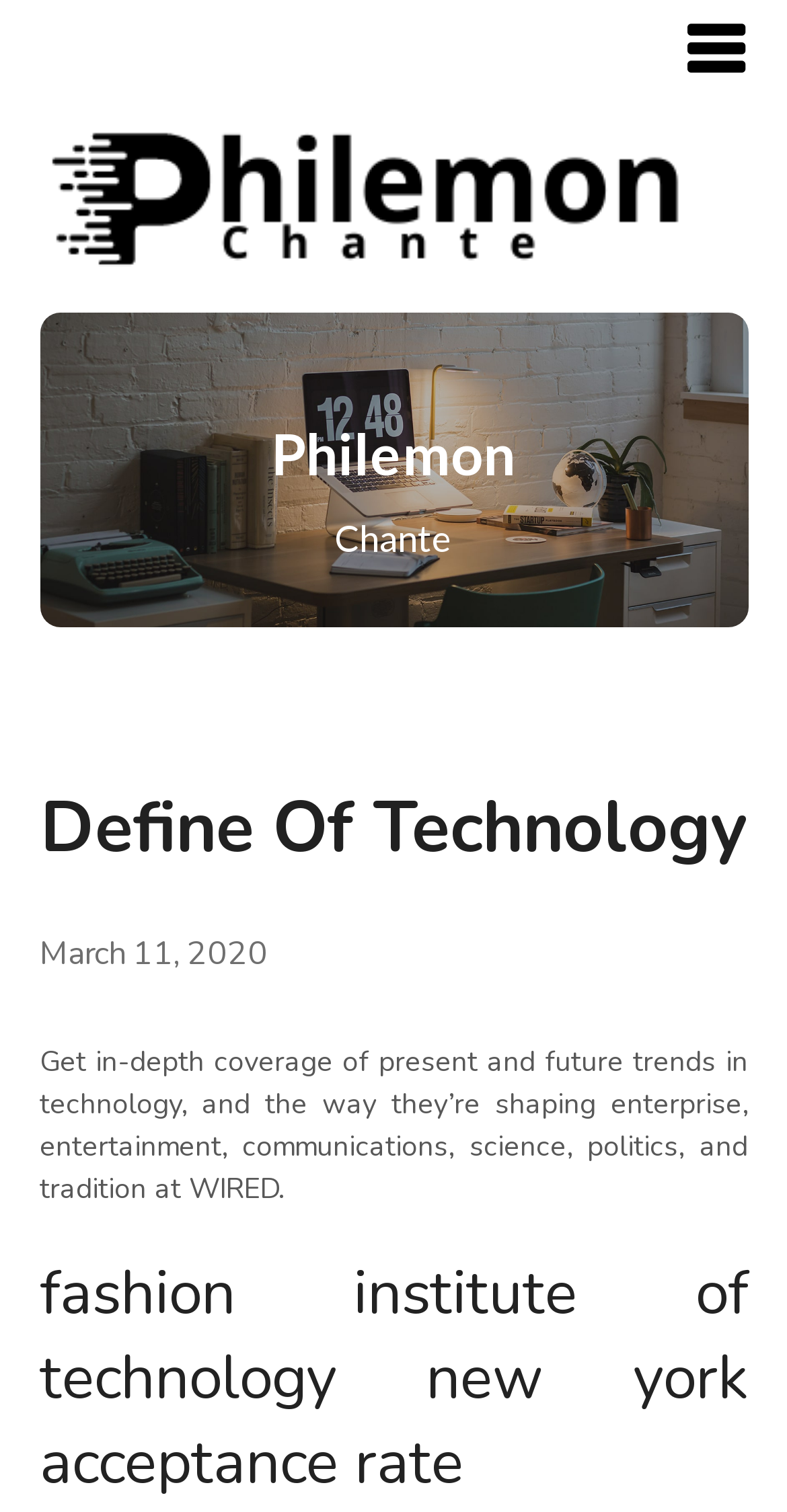Identify the bounding box of the HTML element described as: "alt="Philemon"".

[0.05, 0.075, 0.881, 0.196]